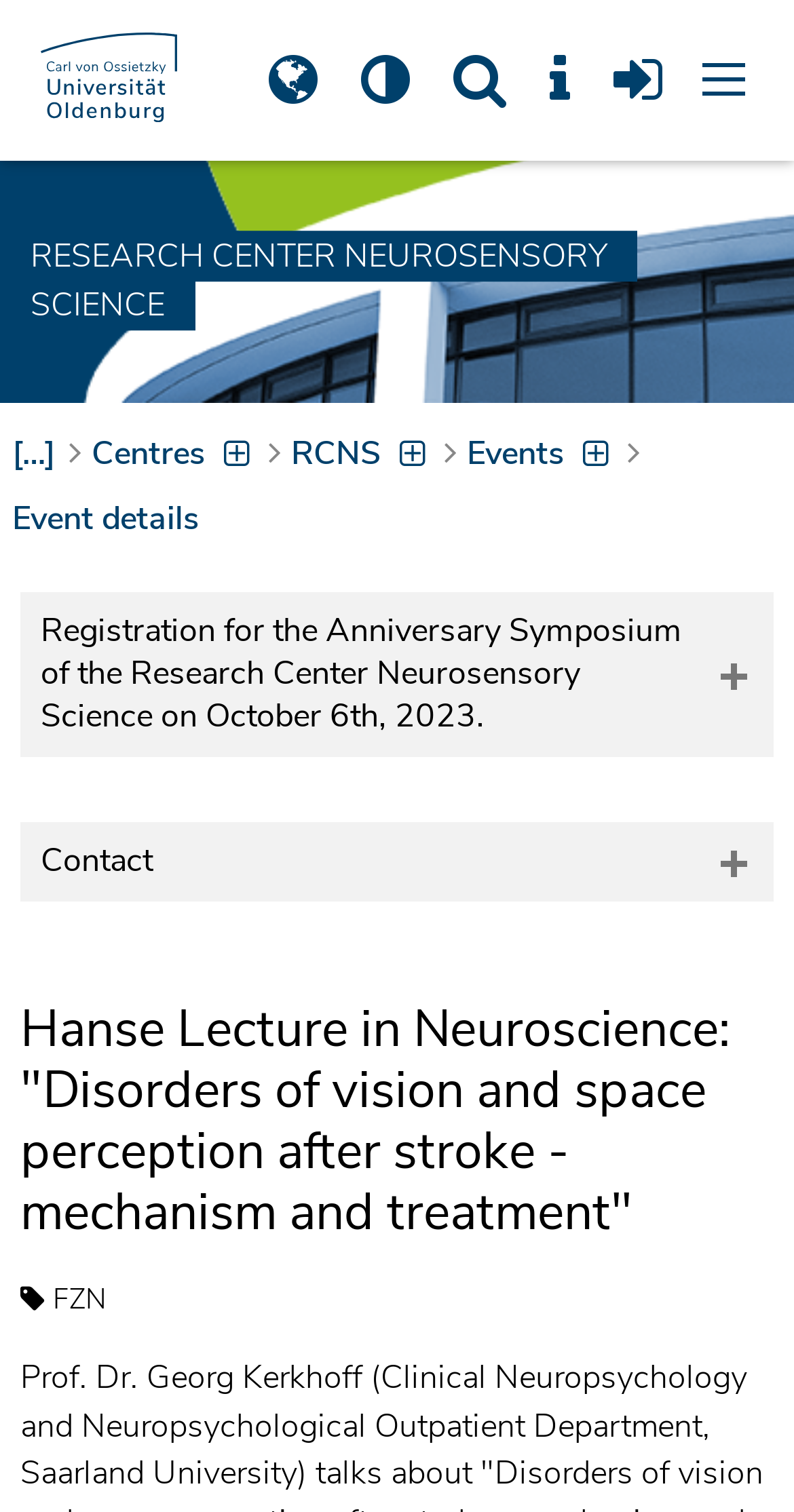Please find the bounding box coordinates in the format (top-left x, top-left y, bottom-right x, bottom-right y) for the given element description. Ensure the coordinates are floating point numbers between 0 and 1. Description: RESEARCH CENTER NEUROSENSORY SCIENCE

[0.0, 0.153, 0.803, 0.219]